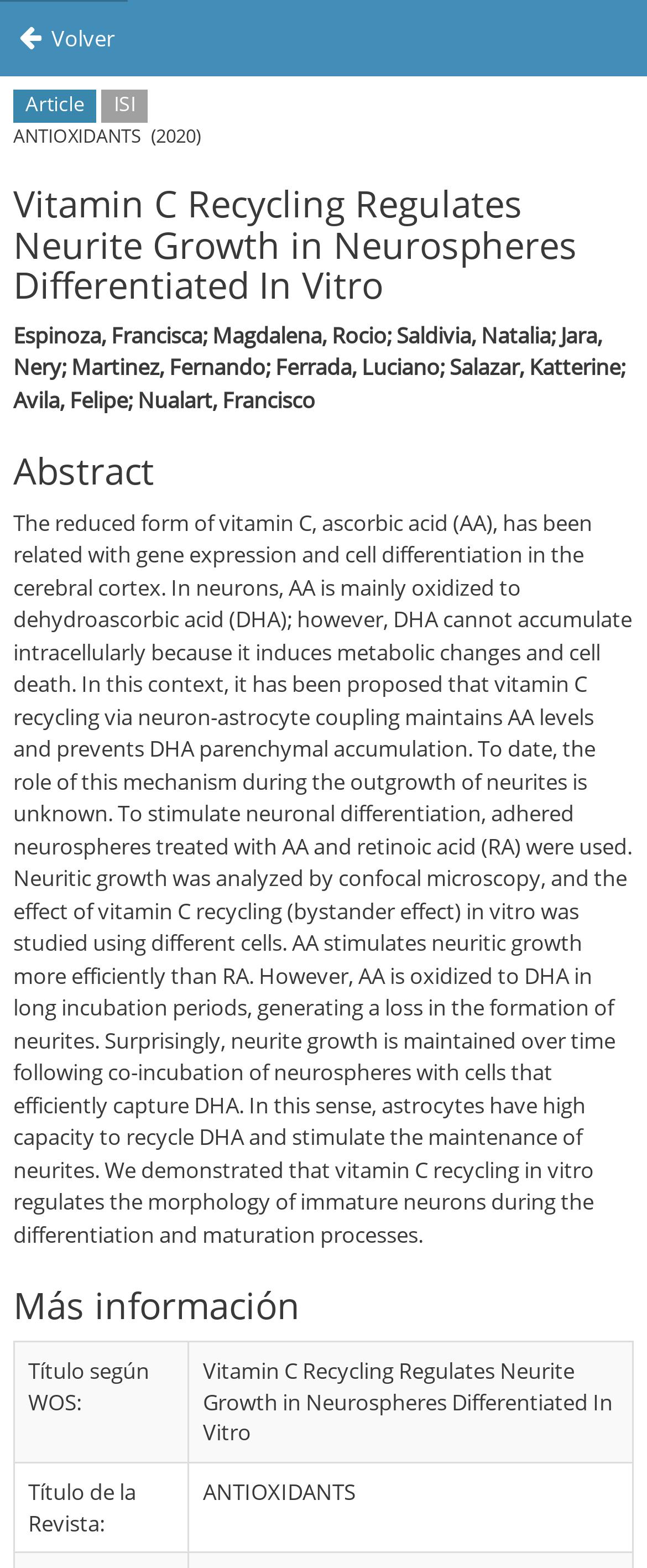Determine the bounding box for the HTML element described here: "Volver". The coordinates should be given as [left, top, right, bottom] with each number being a float between 0 and 1.

[0.0, 0.001, 0.197, 0.049]